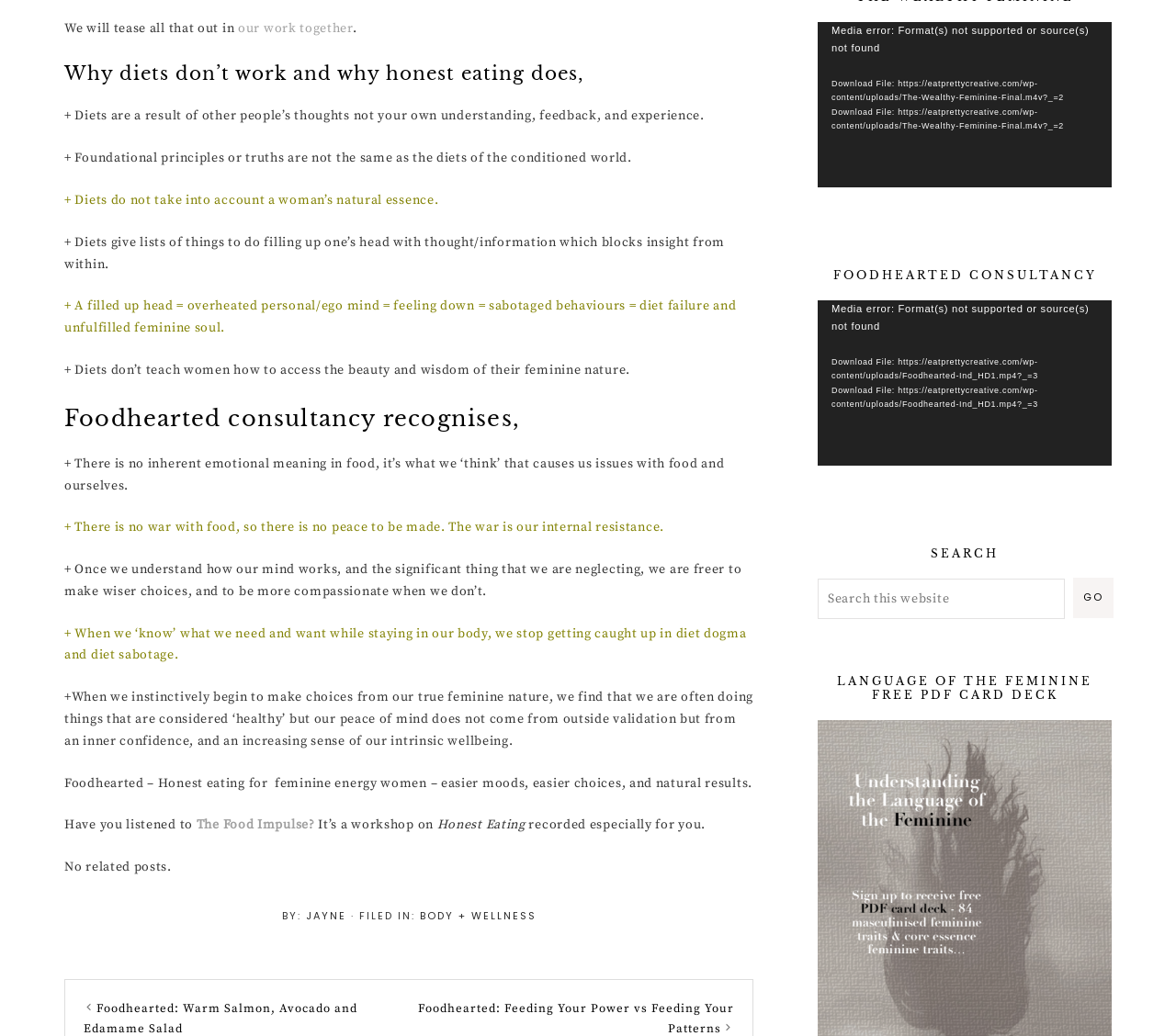Determine the bounding box coordinates for the region that must be clicked to execute the following instruction: "Click the 'GO' button to search".

[0.912, 0.557, 0.947, 0.596]